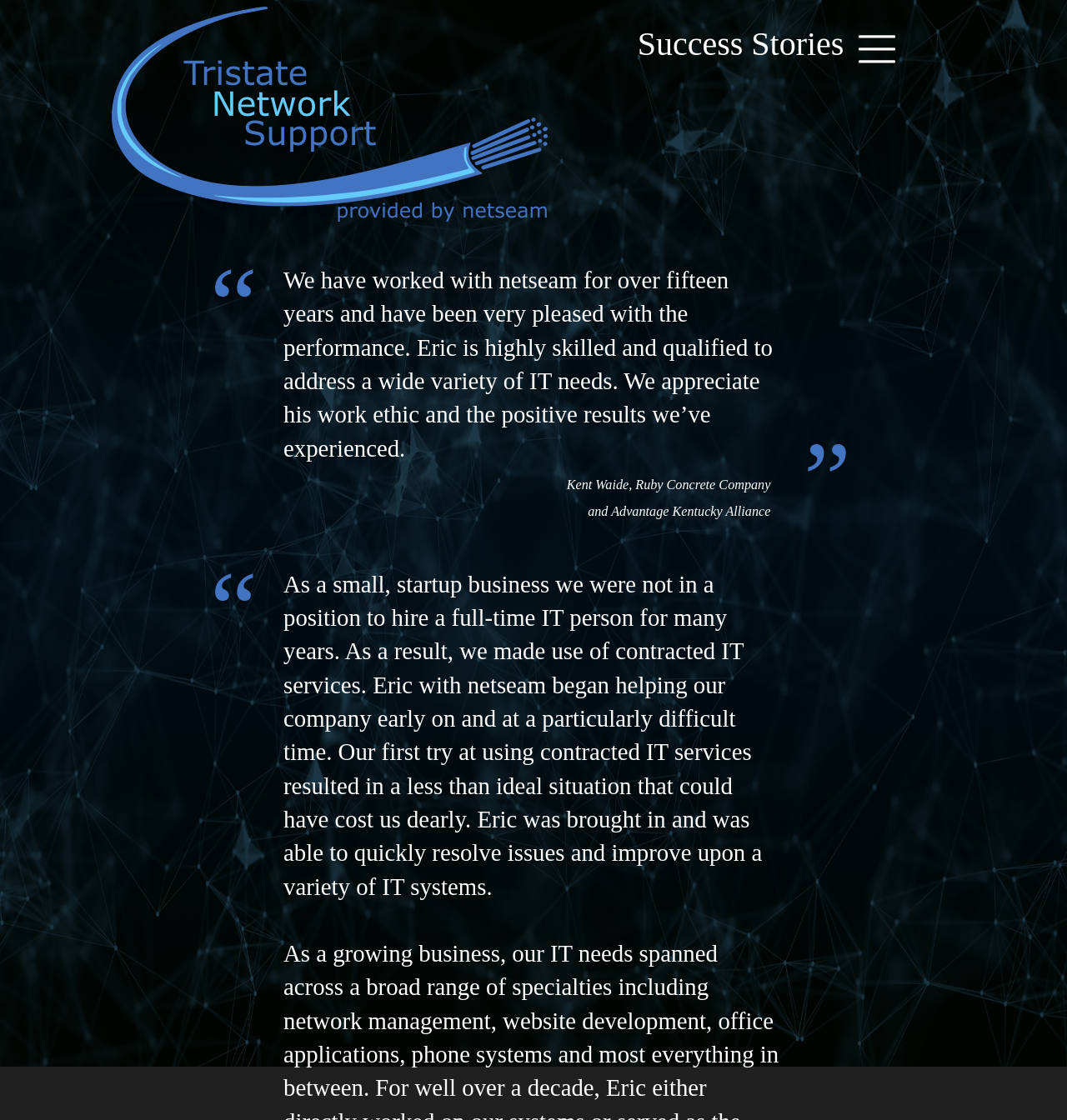Elaborate on the different components and information displayed on the webpage.

The webpage is about Tristate Network Support by netseam, a professional computer network design, support, and consulting service. At the top, there is a title "Success Stories" followed by a menu icon on the right. Below the title, there are four navigation links: "Network Support", "Success Stories", "Photo Gallery", and "Remote 🔒".

The main content of the webpage is divided into two sections. The first section is a blockquote that contains a testimonial from a client, Ruby Concrete Company. The testimonial is attributed to Kent Waide and mentions that they have worked with netseam for over fifteen years and have been very pleased with the performance. The text is accompanied by a link to netseam.

The second section is another testimonial from a client, Advantage Kentucky Alliance. This testimonial describes how netseam helped their startup business with IT services during a difficult time. The text is also accompanied by a link to netseam.

Overall, the webpage appears to be showcasing the success stories of netseam's clients, highlighting their positive experiences with the company's network support services.